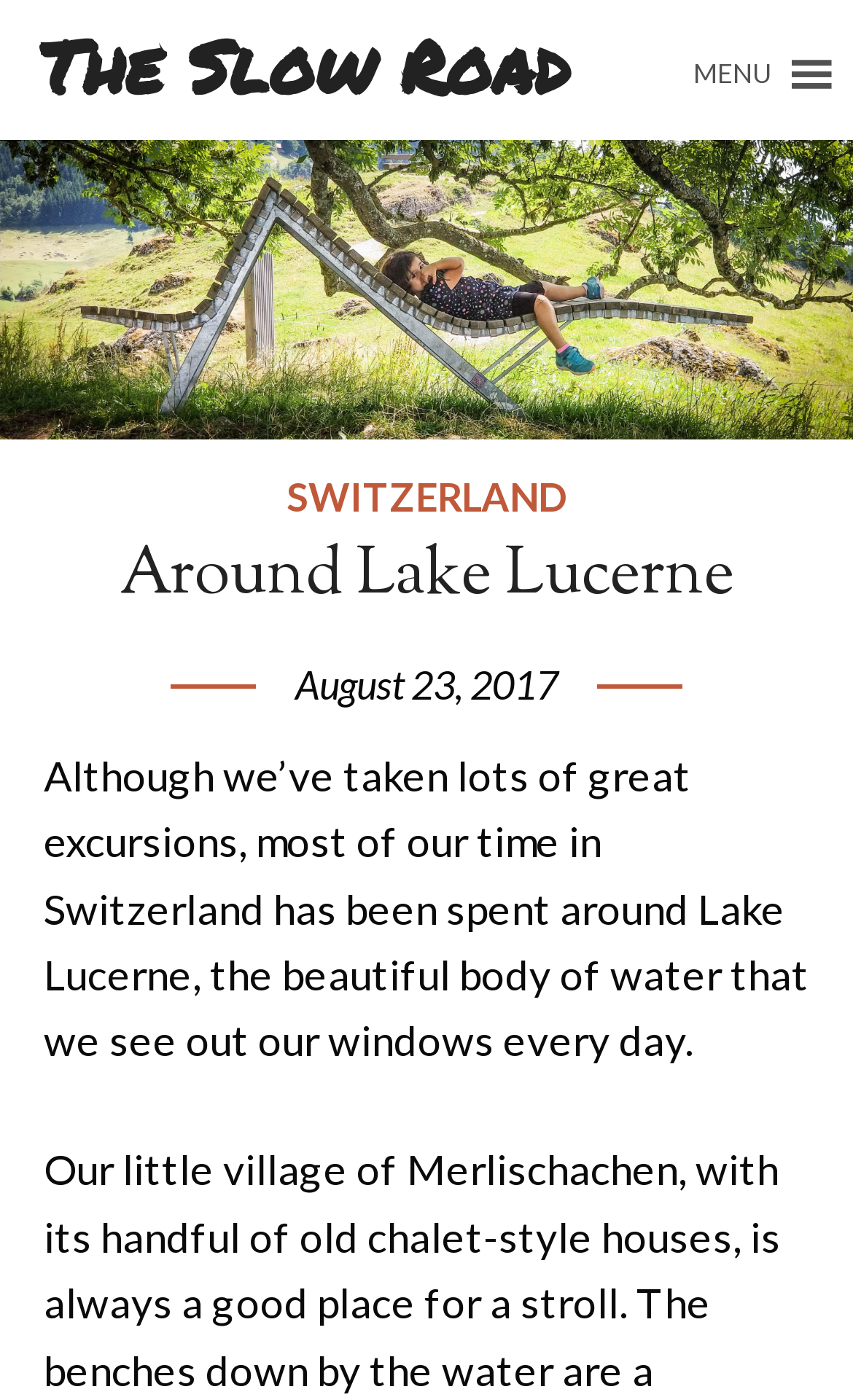Write an exhaustive caption that covers the webpage's main aspects.

The webpage is about a travel blog, specifically a post titled "Around Lake Lucerne" on a website called "The Slow Road". At the top of the page, there is a banner that spans the entire width, containing a navigation menu with a heading "The Slow Road" on the left and a menu button on the right. 

Below the banner, there is a header section that takes up about half of the page's height. Within this section, there is a link to "SWITZERLAND" on the left, followed by a heading "Around Lake Lucerne" and a static text "August 23, 2017" on the right. 

The main content of the page is a paragraph of text that starts below the header section, taking up about two-thirds of the page's height. The text describes the author's experience in Switzerland, mentioning that they have taken great excursions but spent most of their time around Lake Lucerne.